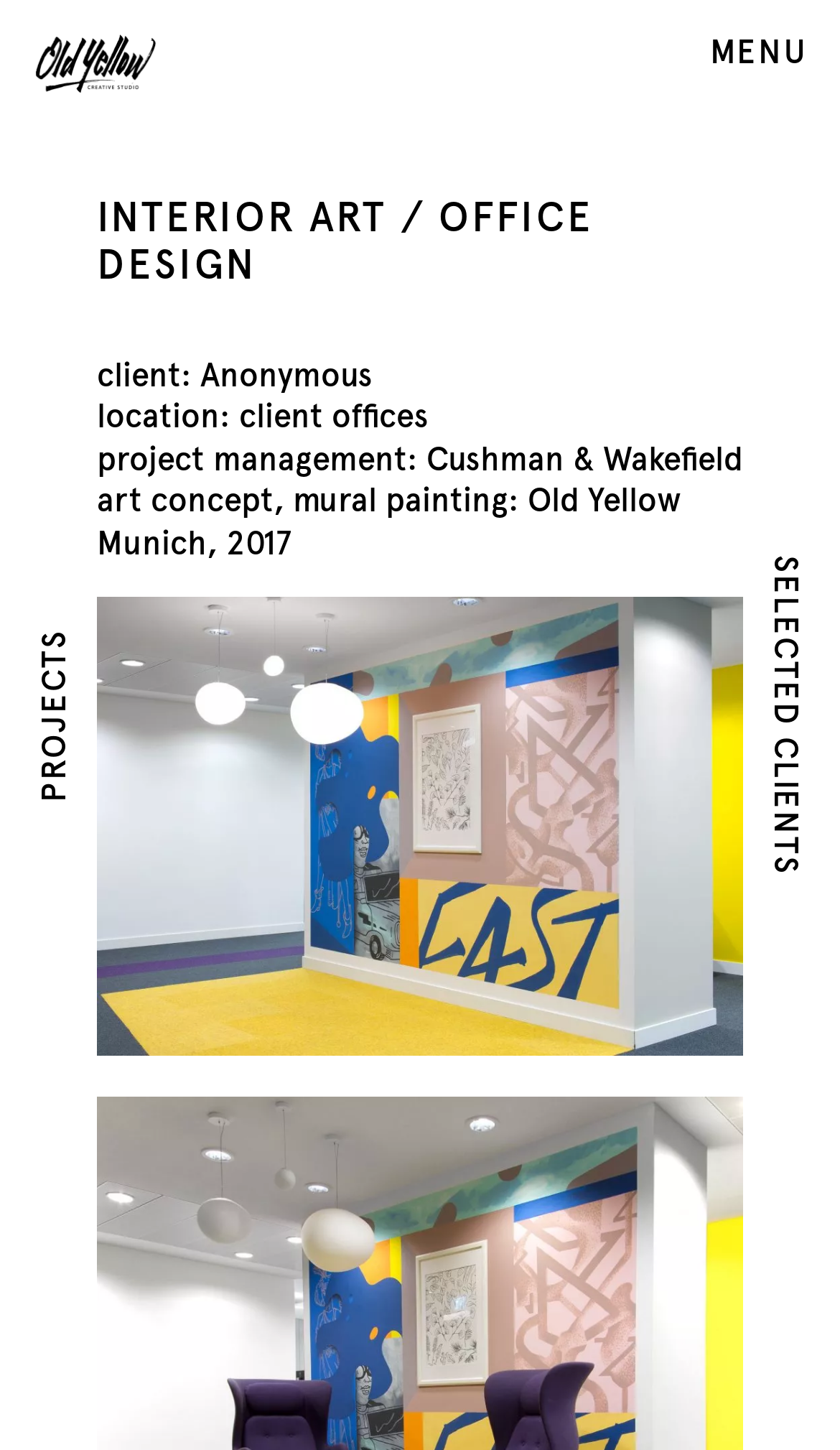Describe all significant elements and features of the webpage.

The webpage is about interior art and office design, with a prominent image of a mural painting titled "Old Yellow" at the top left corner. Below the image, there is a heading that reads "INTERIOR ART / OFFICE DESIGN" in a large font. 

To the top right, there is a button labeled "MENU" and a link to "PROJECTS" at the top middle. On the opposite side, at the top right corner, there is another link to "SELECTED CLIENTS". 

Below the heading, there are several lines of text that provide details about a specific project. The text includes information about the client, location, project management, art concept, and the year the project was completed, which is 2017. 

Further down, there is another image that takes up a significant portion of the page, likely showcasing the interior art or office design project.